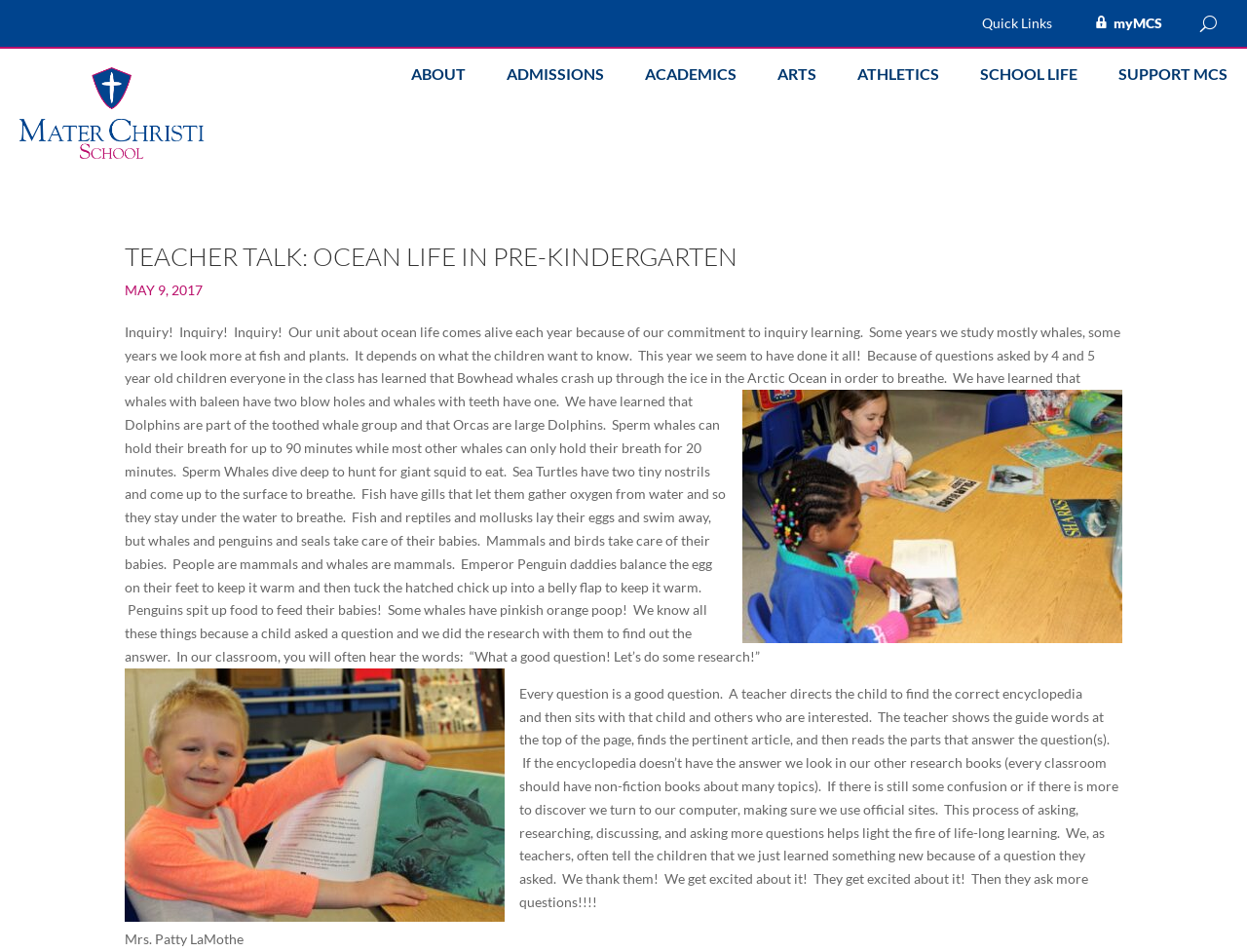Based on what you see in the screenshot, provide a thorough answer to this question: What is the topic of the teacher's talk?

I found the topic of the teacher's talk by looking at the heading 'TEACHER TALK: OCEAN LIFE IN PRE-KINDERGARTEN', which clearly indicates the topic of the talk.